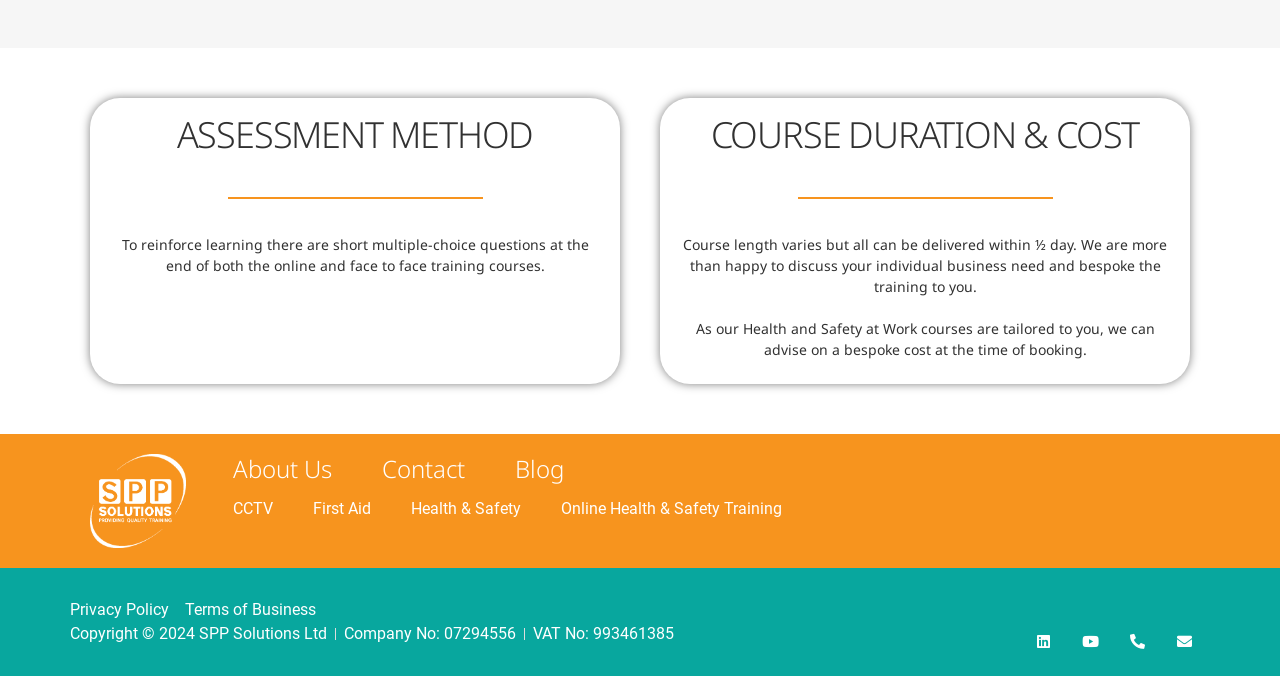Could you specify the bounding box coordinates for the clickable section to complete the following instruction: "click contact us"?

[0.07, 0.672, 0.159, 0.811]